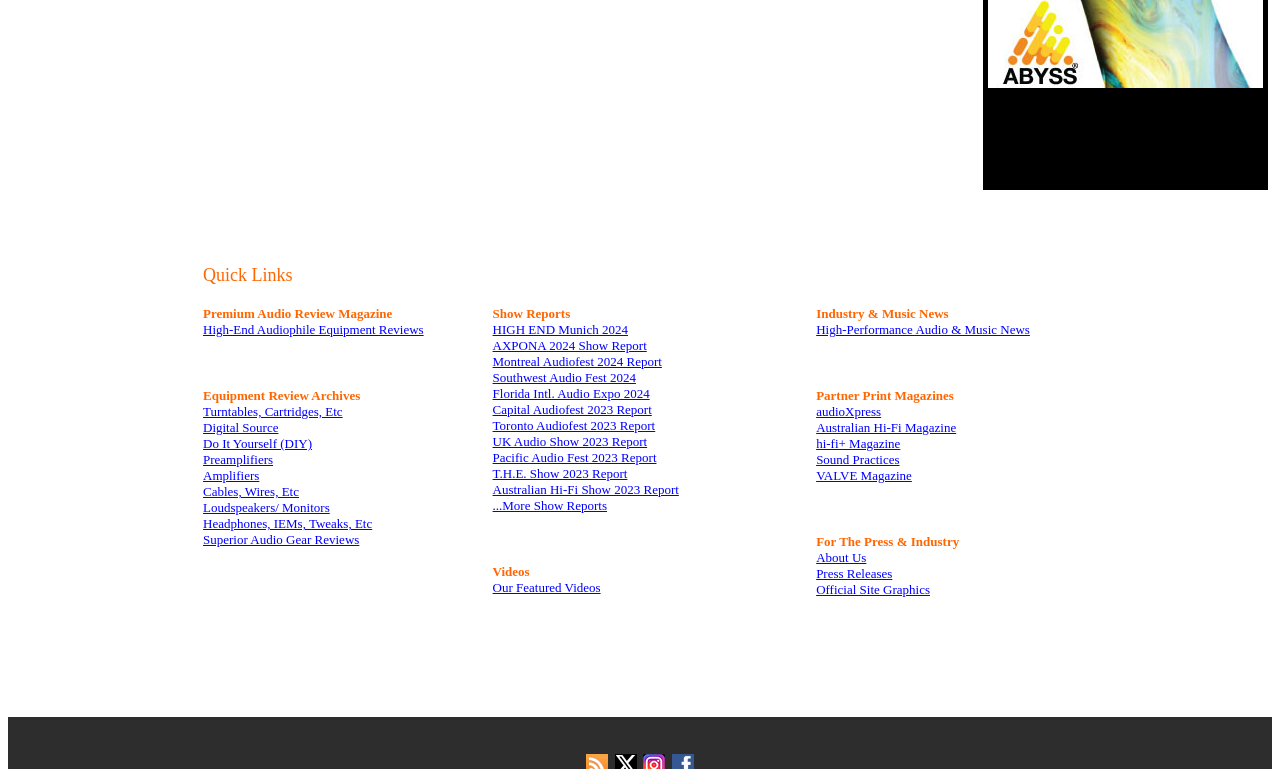How many links are in the 'Industry & Music News' section?
Give a comprehensive and detailed explanation for the question.

By counting the links in the 'Industry & Music News' section, I can see that there are six links: 'High-Performance Audio & Music News', 'audioXpress', 'Australian Hi-Fi Magazine', 'hi-fi+ Magazine', 'Sound Practices', and 'VALVE Magazine'.